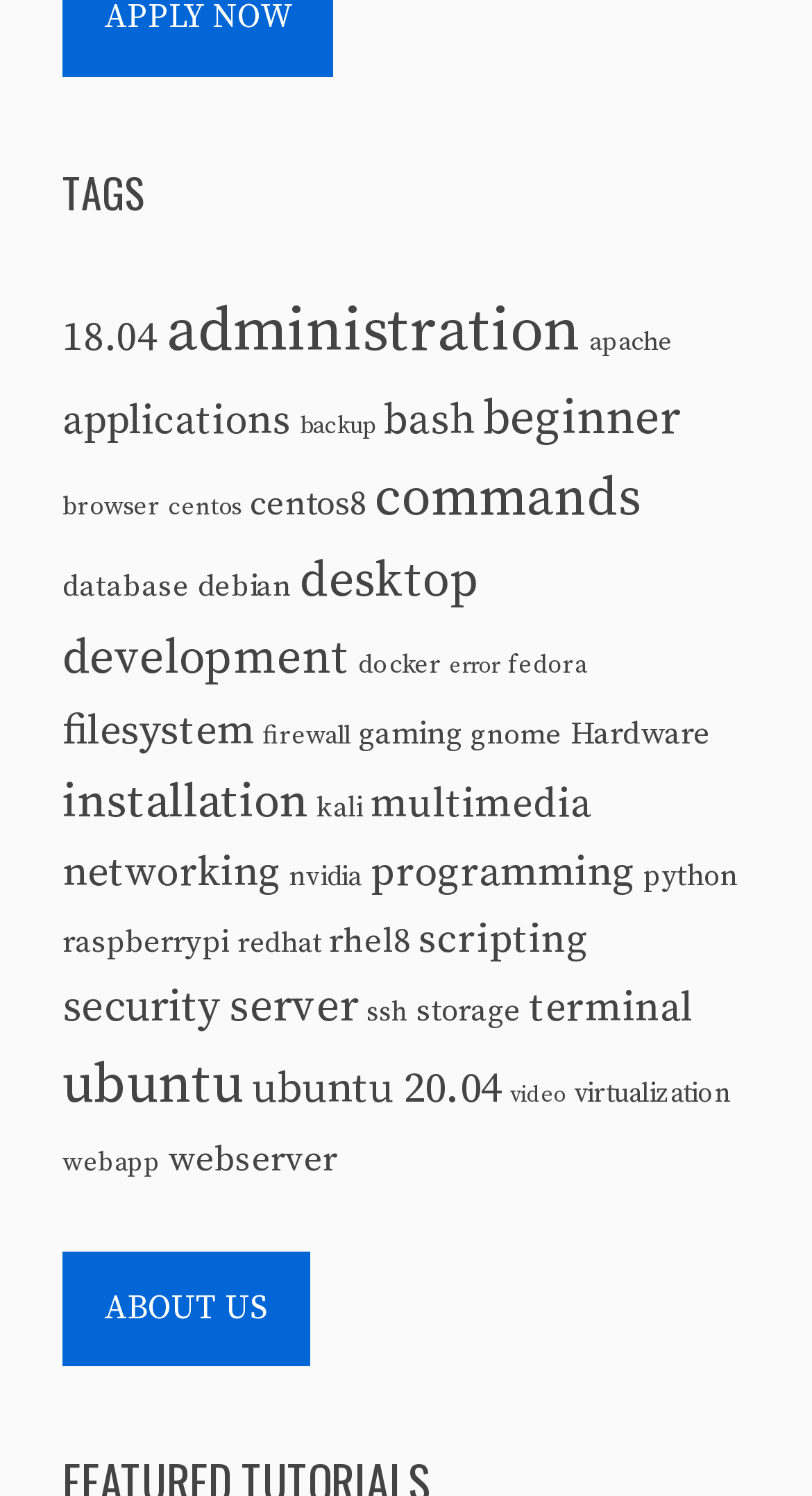Predict the bounding box of the UI element based on the description: "18.04". The coordinates should be four float numbers between 0 and 1, formatted as [left, top, right, bottom].

[0.077, 0.208, 0.195, 0.243]